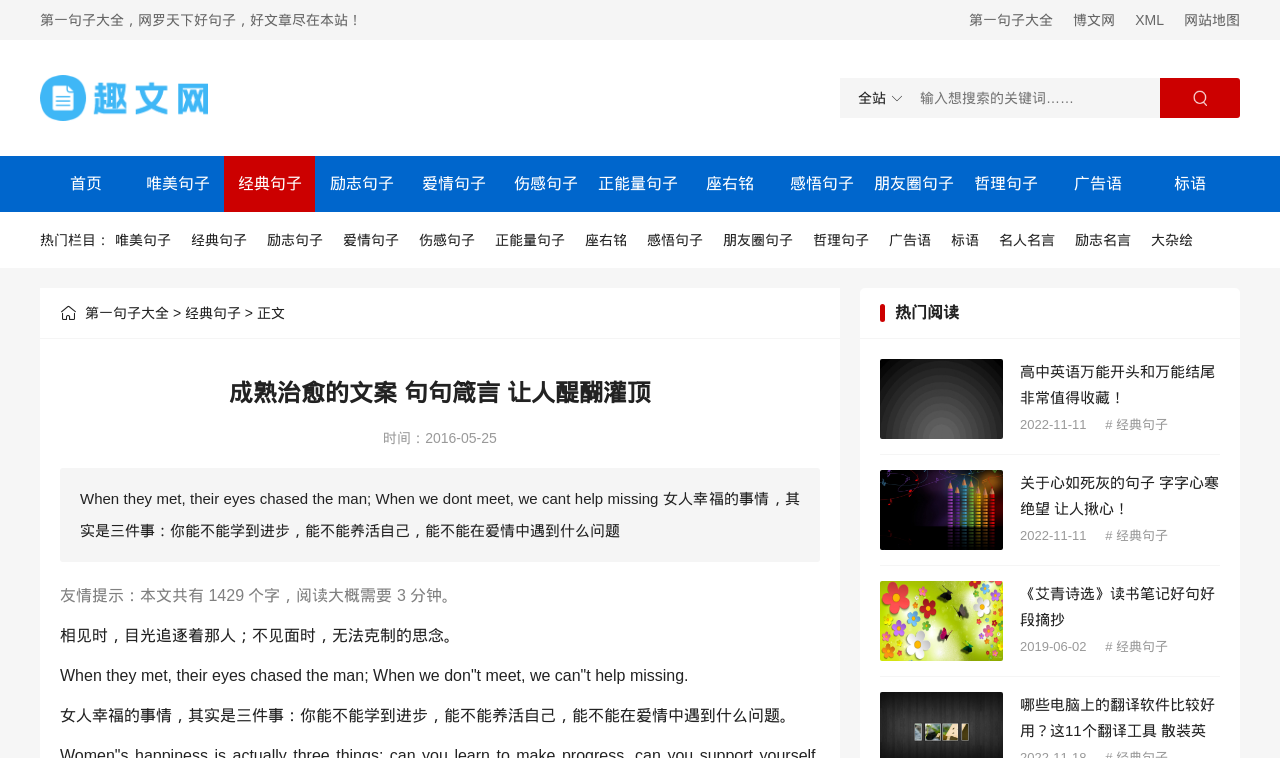What is the first sentence of the article?
Observe the image and answer the question with a one-word or short phrase response.

When they met, their eyes chased the man;